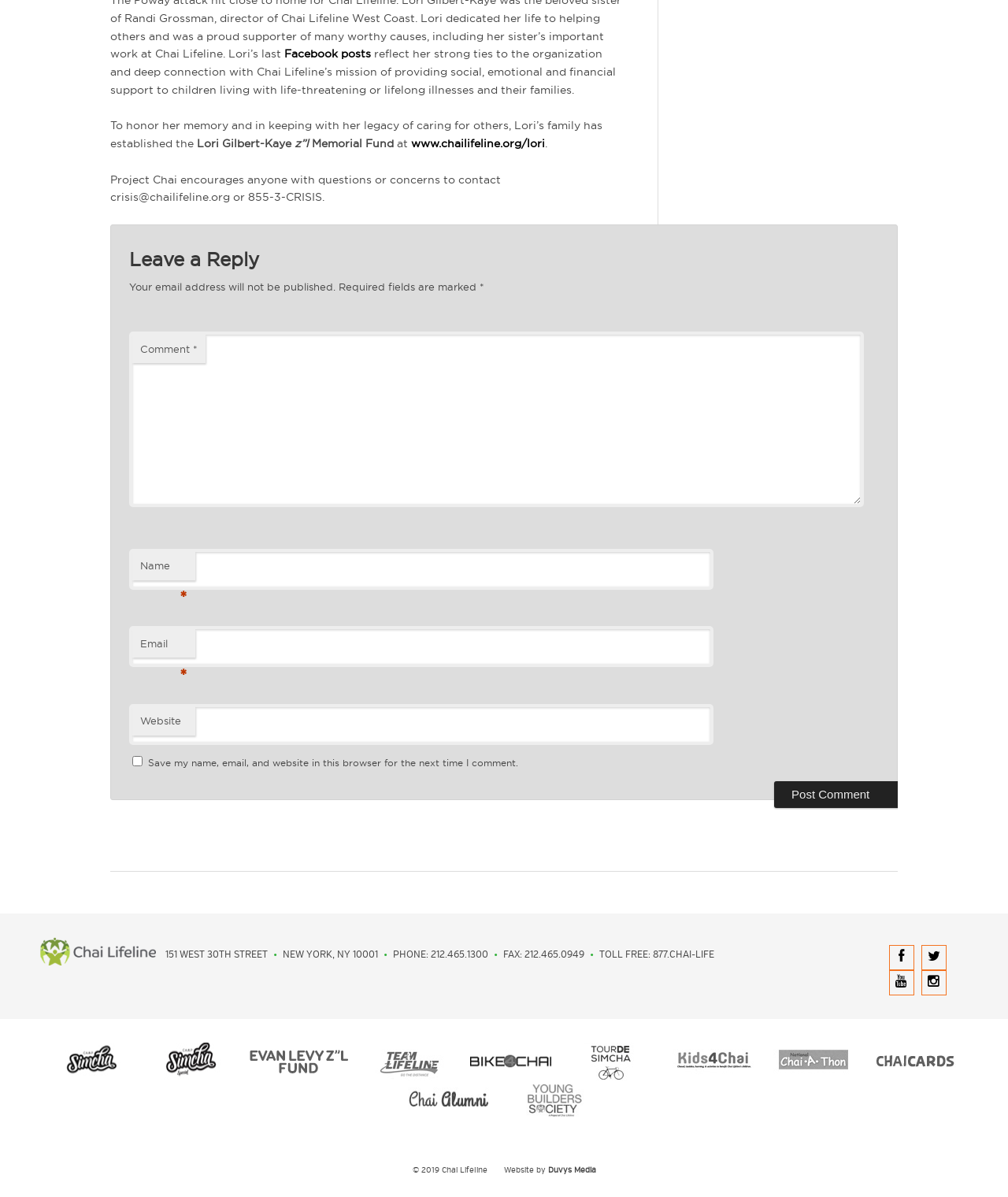Use a single word or phrase to answer this question: 
What is required to leave a reply?

Name, email, and comment